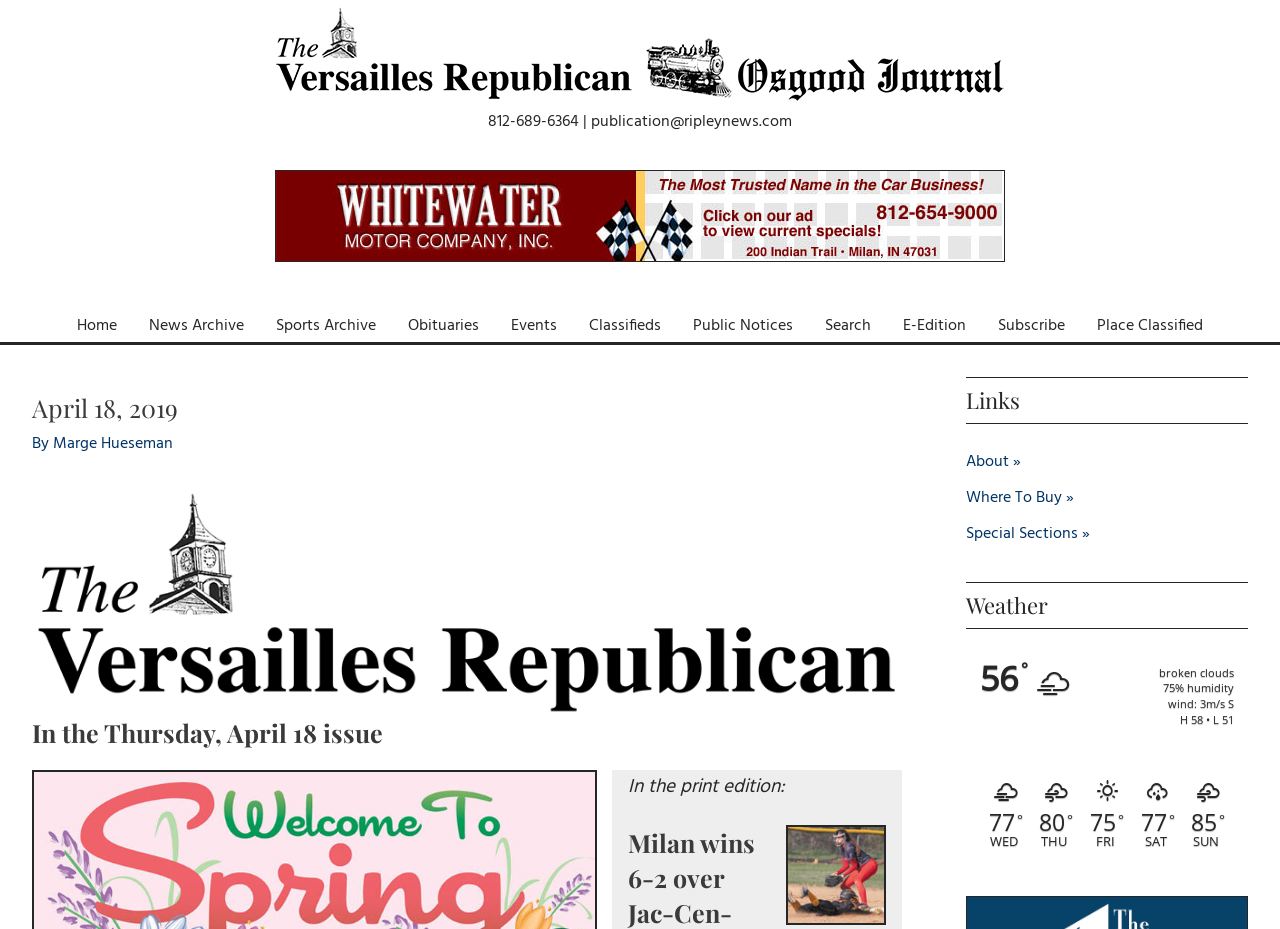Find the bounding box of the web element that fits this description: "Special Sections".

[0.755, 0.56, 0.852, 0.588]